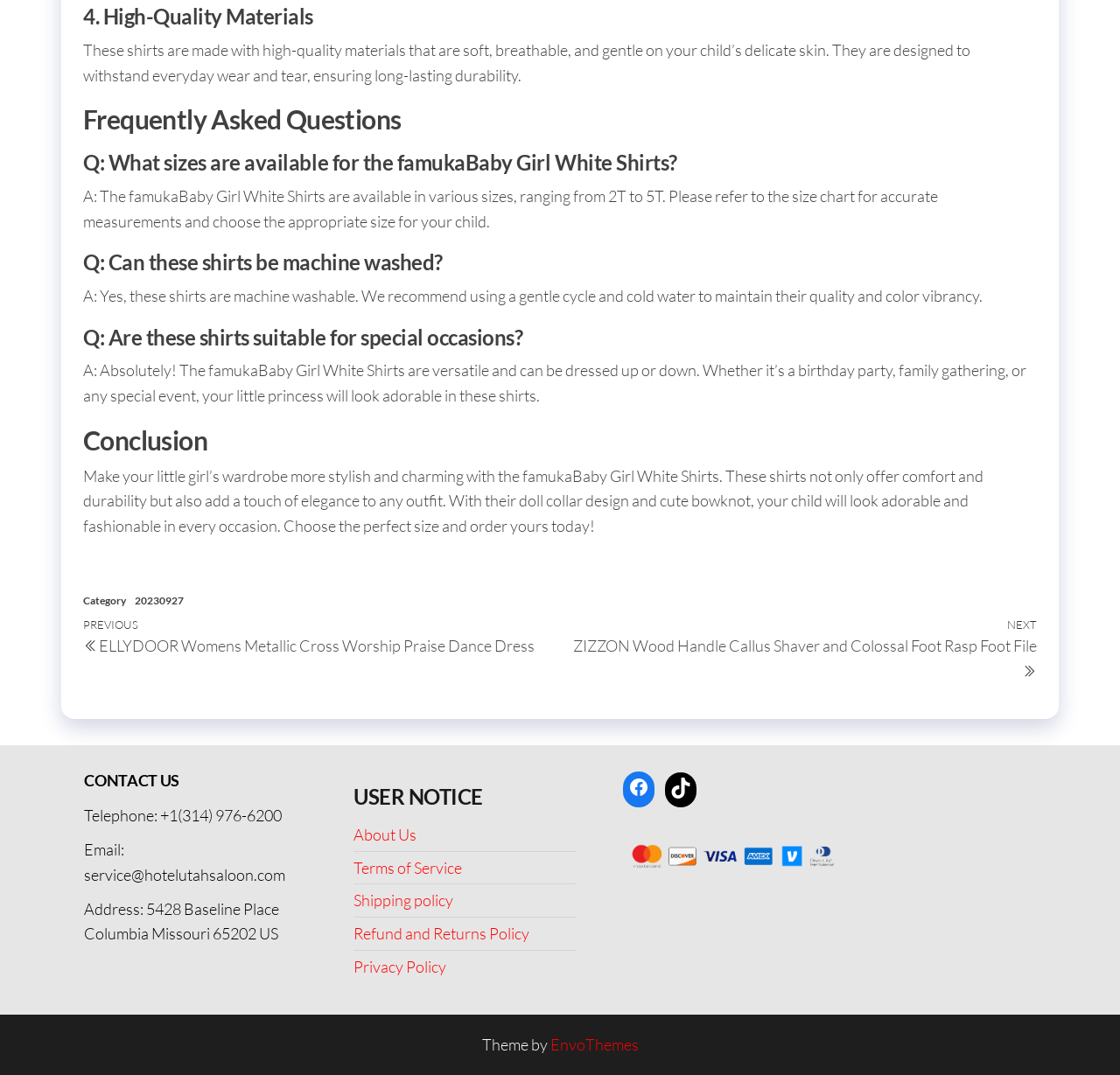How many links are there in the 'USER NOTICE' section?
Please use the visual content to give a single word or phrase answer.

5